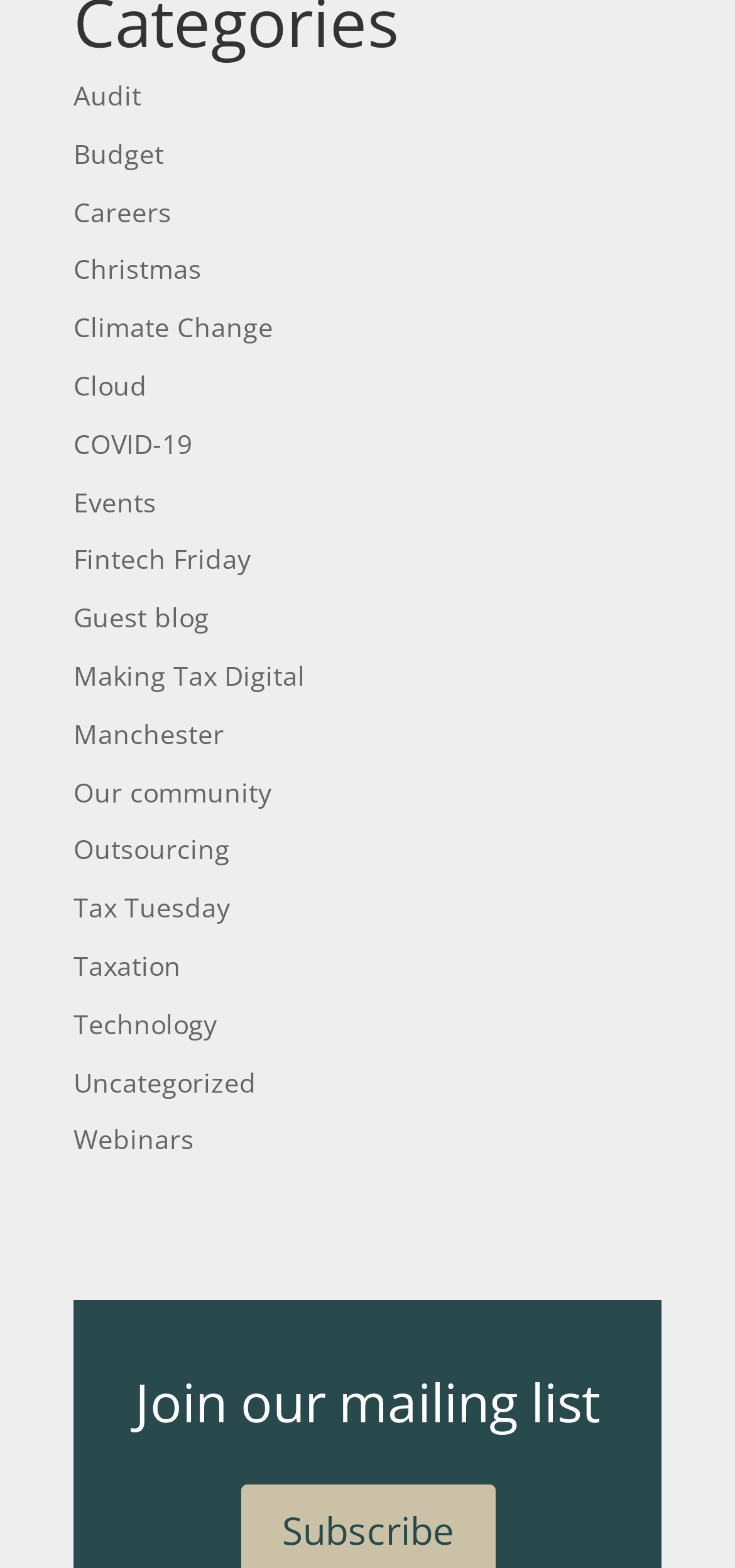Locate the bounding box coordinates of the element that should be clicked to execute the following instruction: "Click on Audit link".

[0.1, 0.049, 0.192, 0.072]